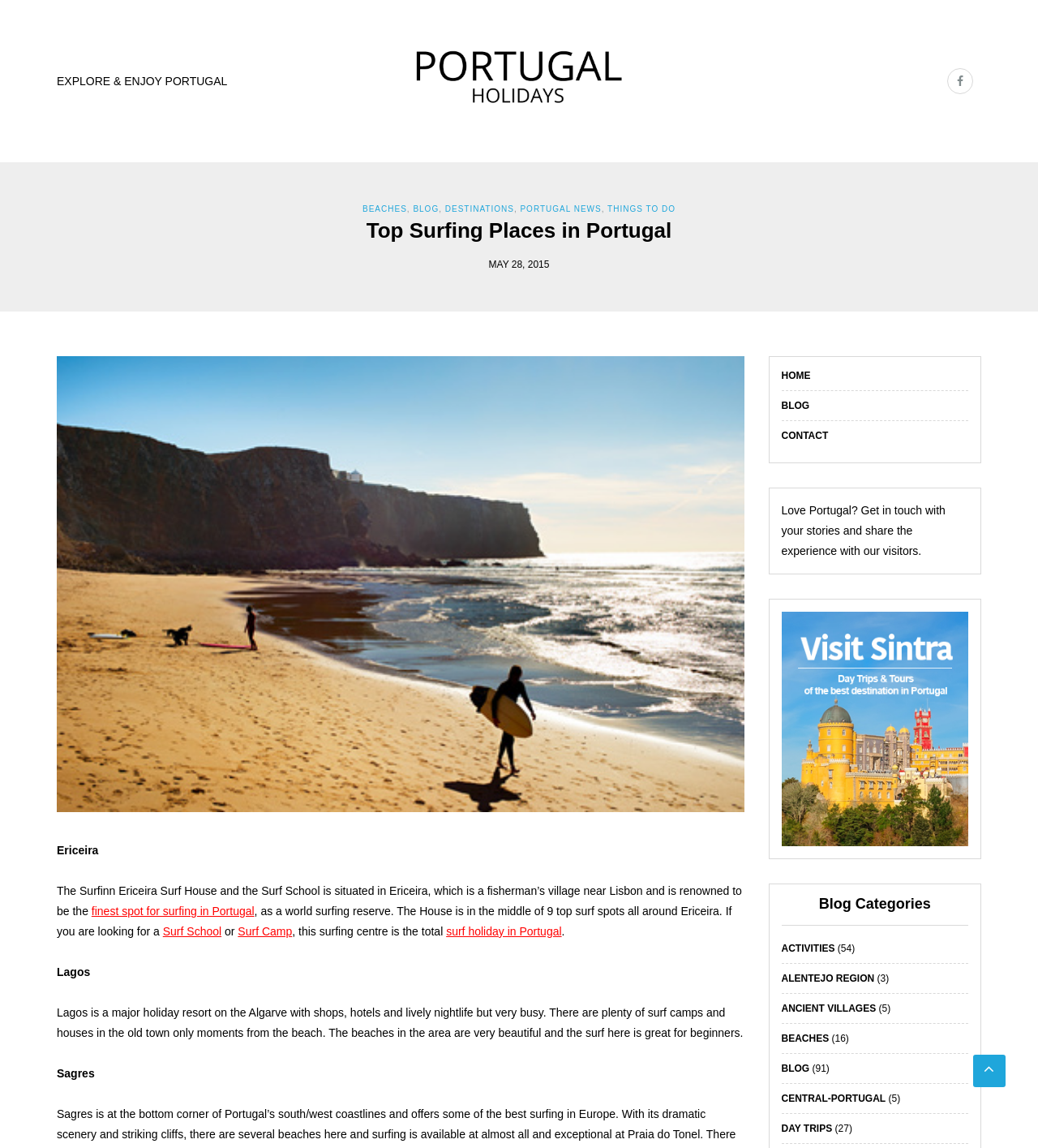Can you determine the bounding box coordinates of the area that needs to be clicked to fulfill the following instruction: "Visit the 'HOME' page"?

[0.753, 0.322, 0.781, 0.332]